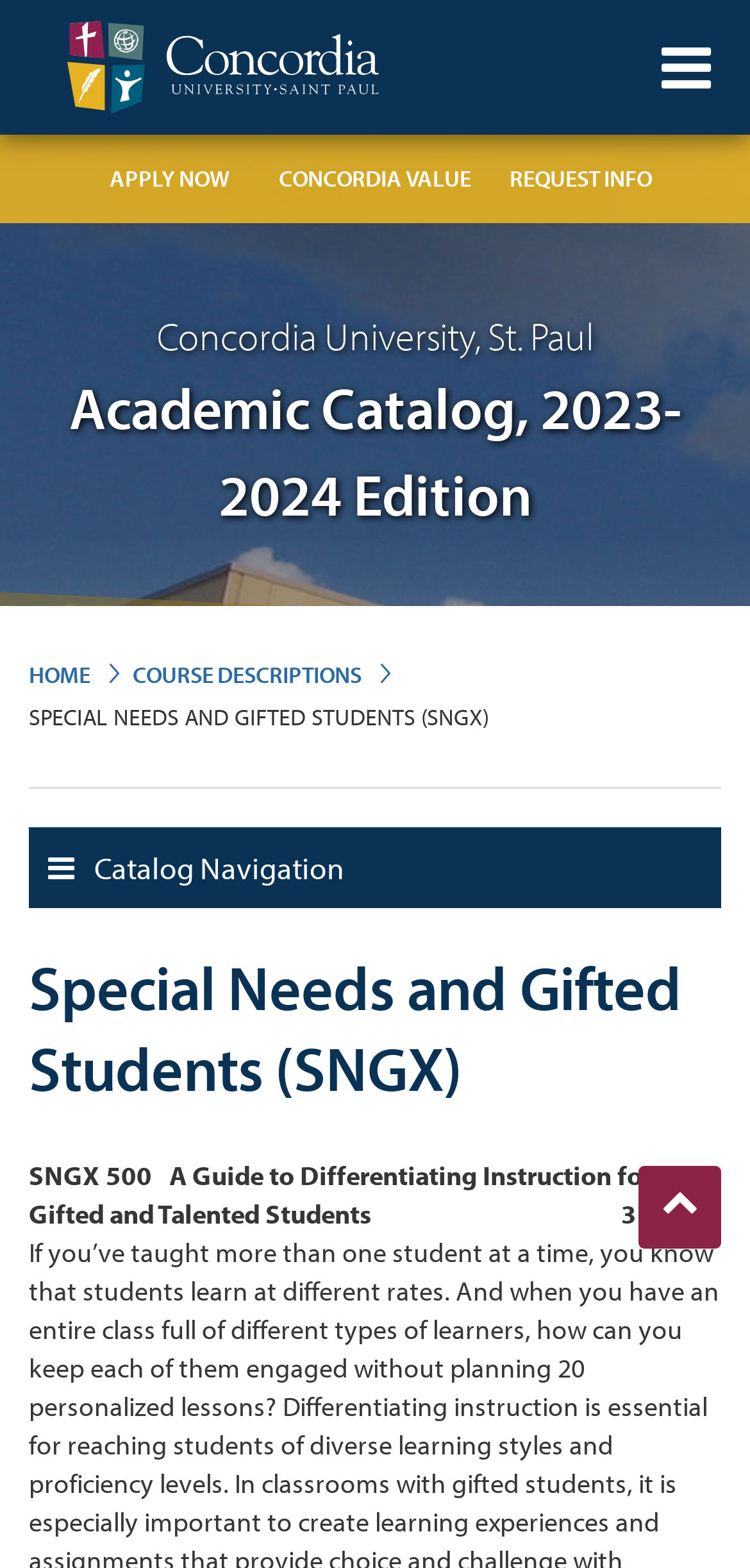Locate the bounding box coordinates of the area where you should click to accomplish the instruction: "Click the REQUEST INFO link".

[0.637, 0.086, 0.912, 0.142]